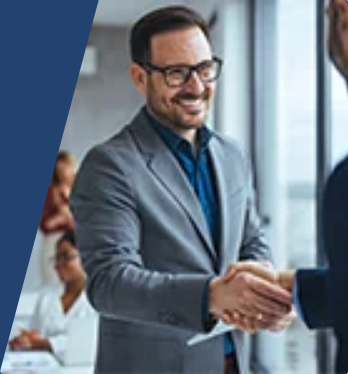Please respond in a single word or phrase: 
How many people are visible in the background?

One